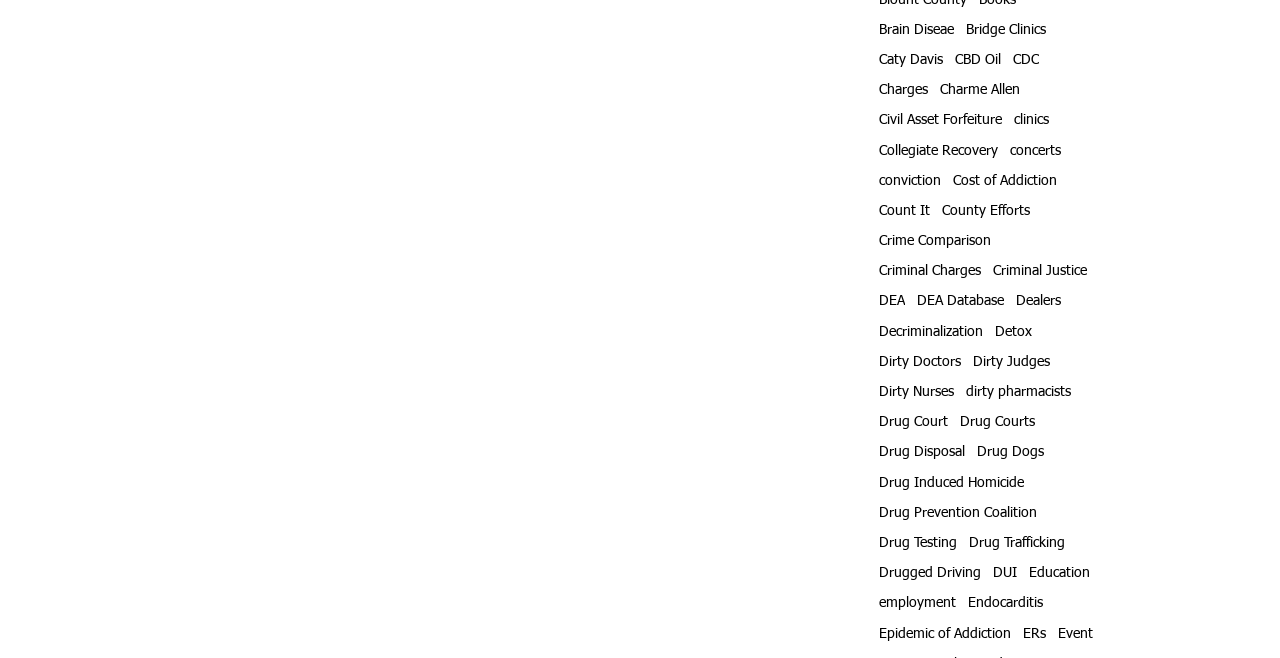What is the focus of the 'Criminal Justice' link?
Please answer using one word or phrase, based on the screenshot.

Criminal justice and addiction